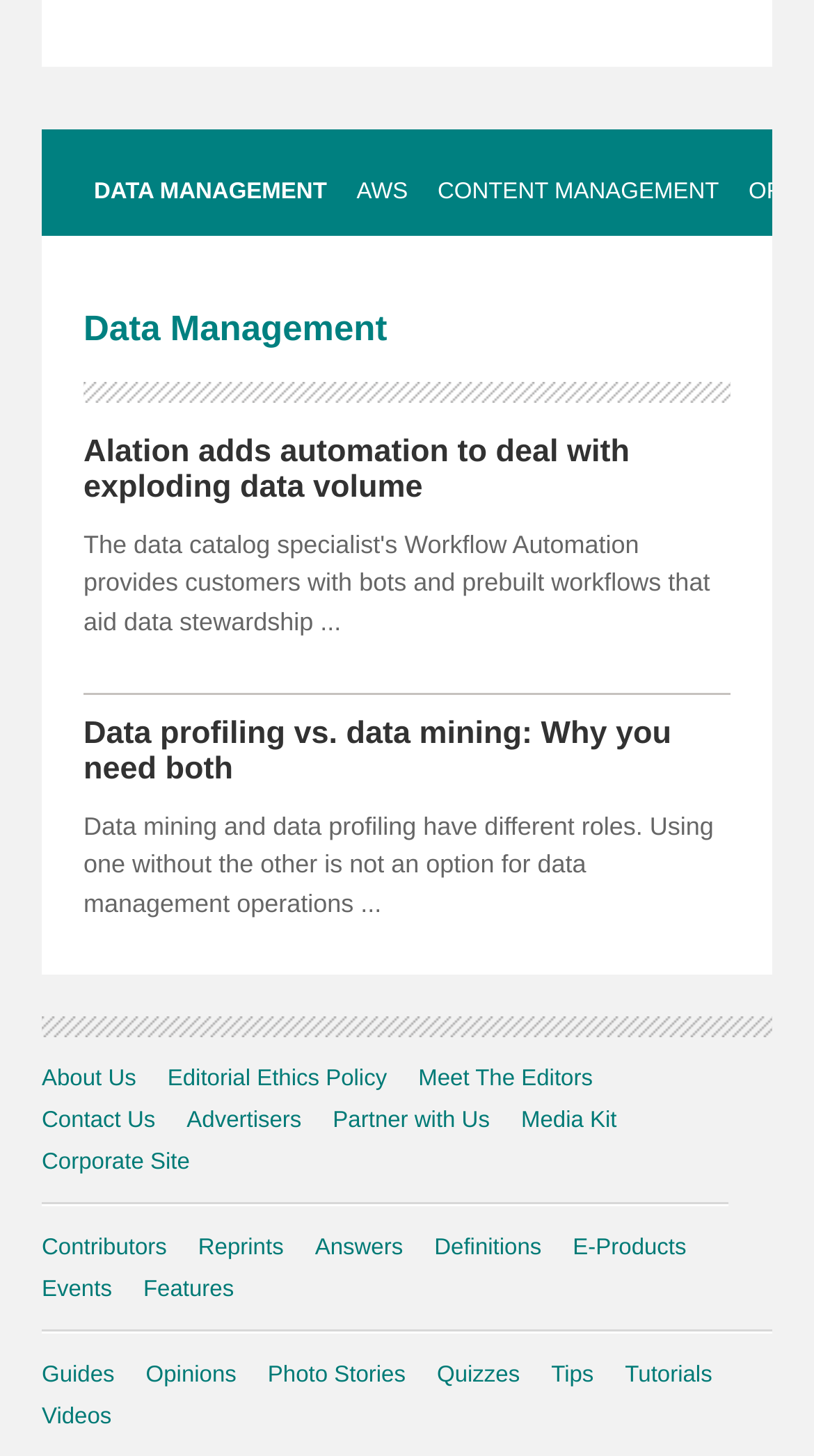Give the bounding box coordinates for this UI element: "Quizzes". The coordinates should be four float numbers between 0 and 1, arranged as [left, top, right, bottom].

[0.537, 0.936, 0.639, 0.953]